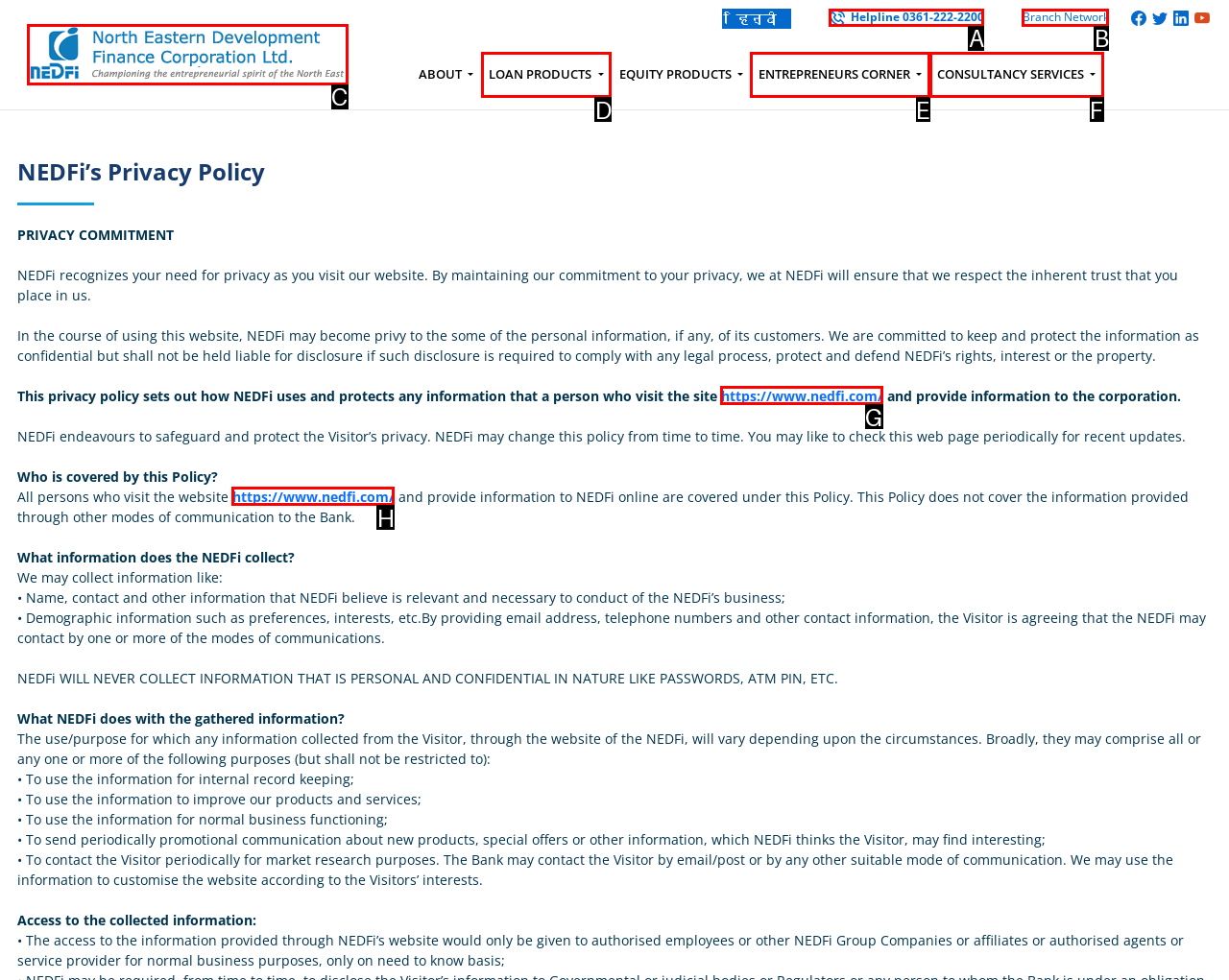Which lettered option should be clicked to perform the following task: Click on the 'SUBMIT' button
Respond with the letter of the appropriate option.

None